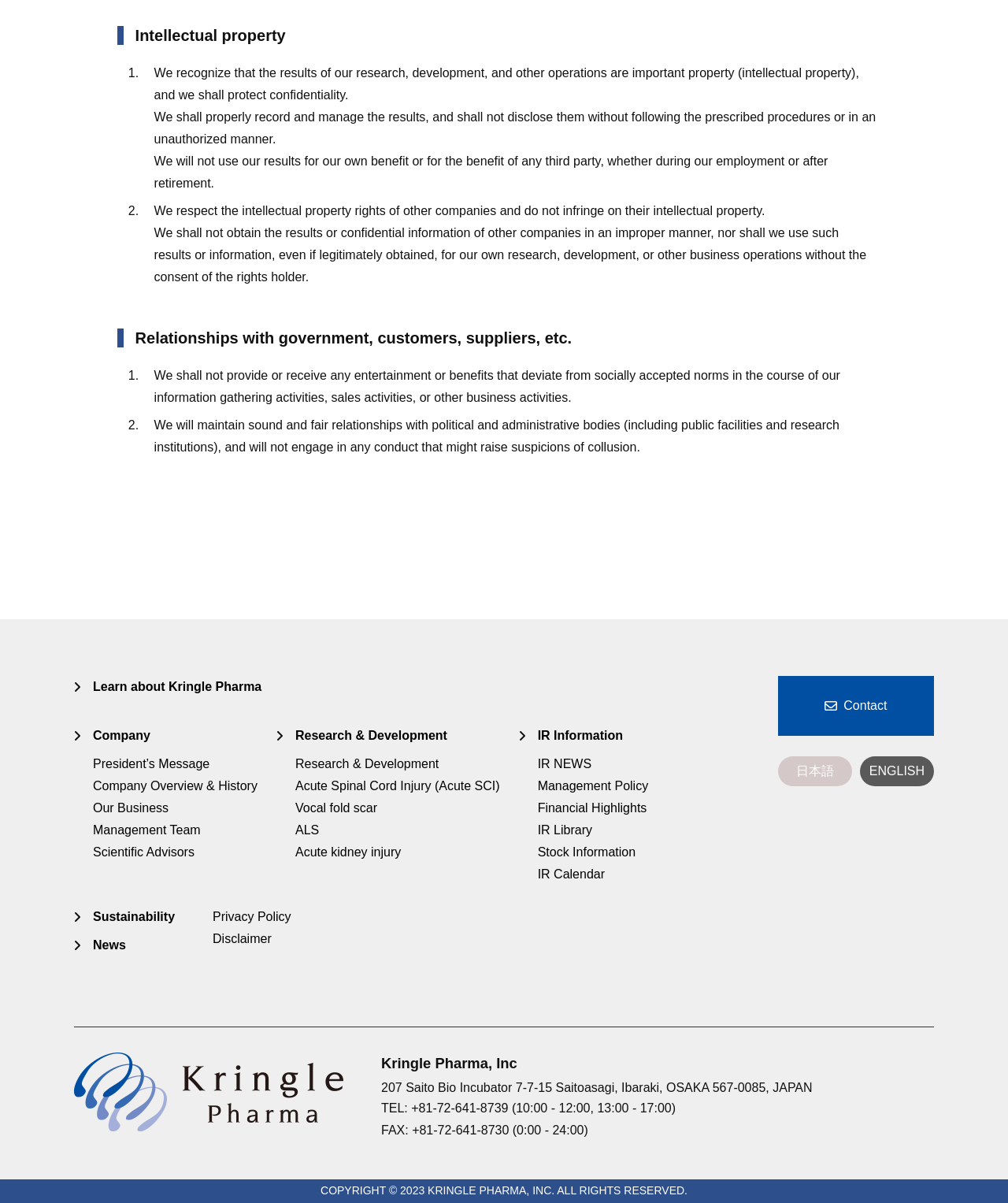Where is the company located?
Provide an in-depth and detailed explanation in response to the question.

The webpage provides the company's address, which is 207 Saito Bio Incubator 7-7-15 Saitoasagi, Ibaraki, OSAKA 567-0085, JAPAN, indicating that the company is located in Osaka, Japan.